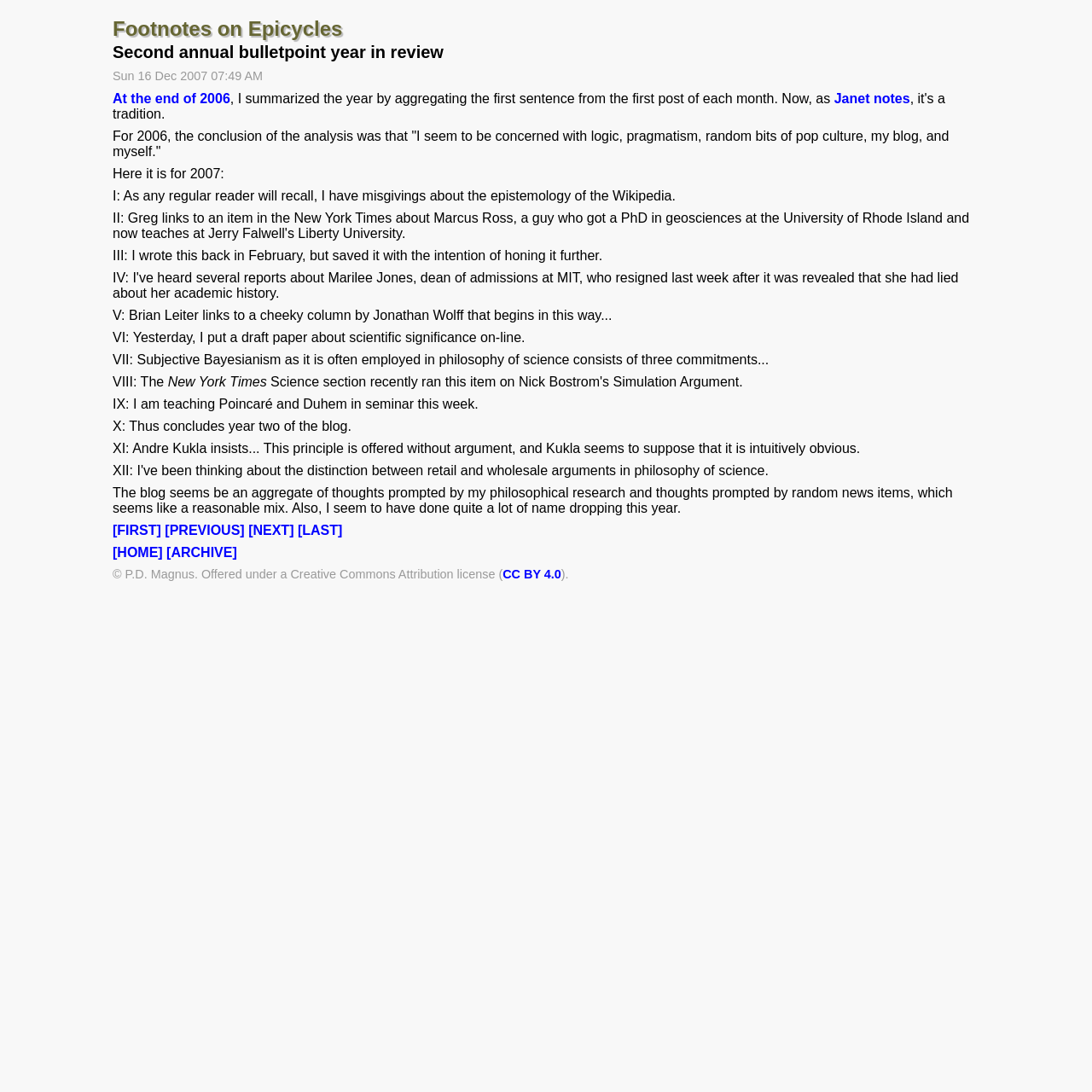Identify the webpage's primary heading and generate its text.

Footnotes on Epicycles